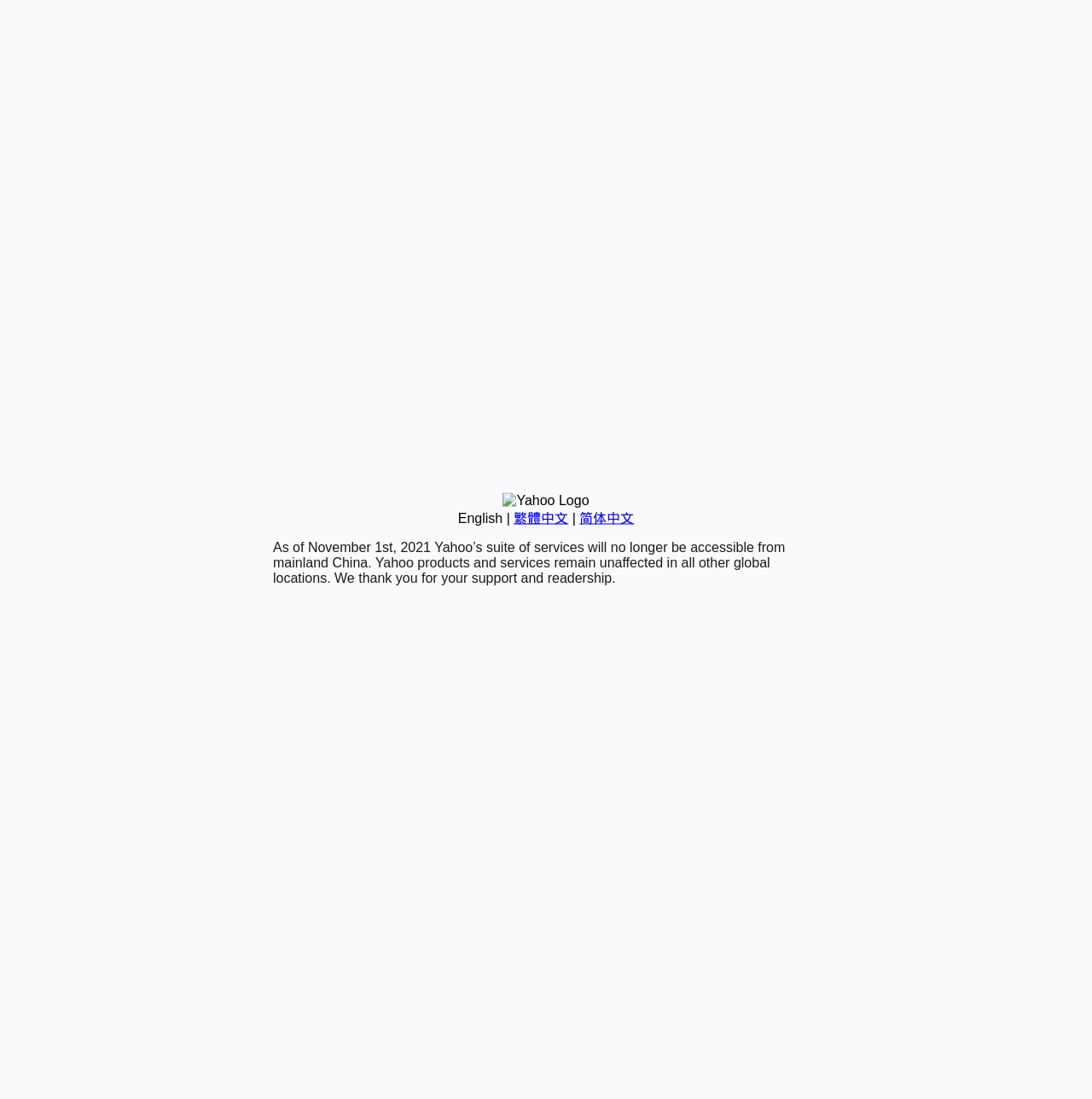Using the format (top-left x, top-left y, bottom-right x, bottom-right y), provide the bounding box coordinates for the described UI element. All values should be floating point numbers between 0 and 1: 简体中文

[0.531, 0.465, 0.581, 0.478]